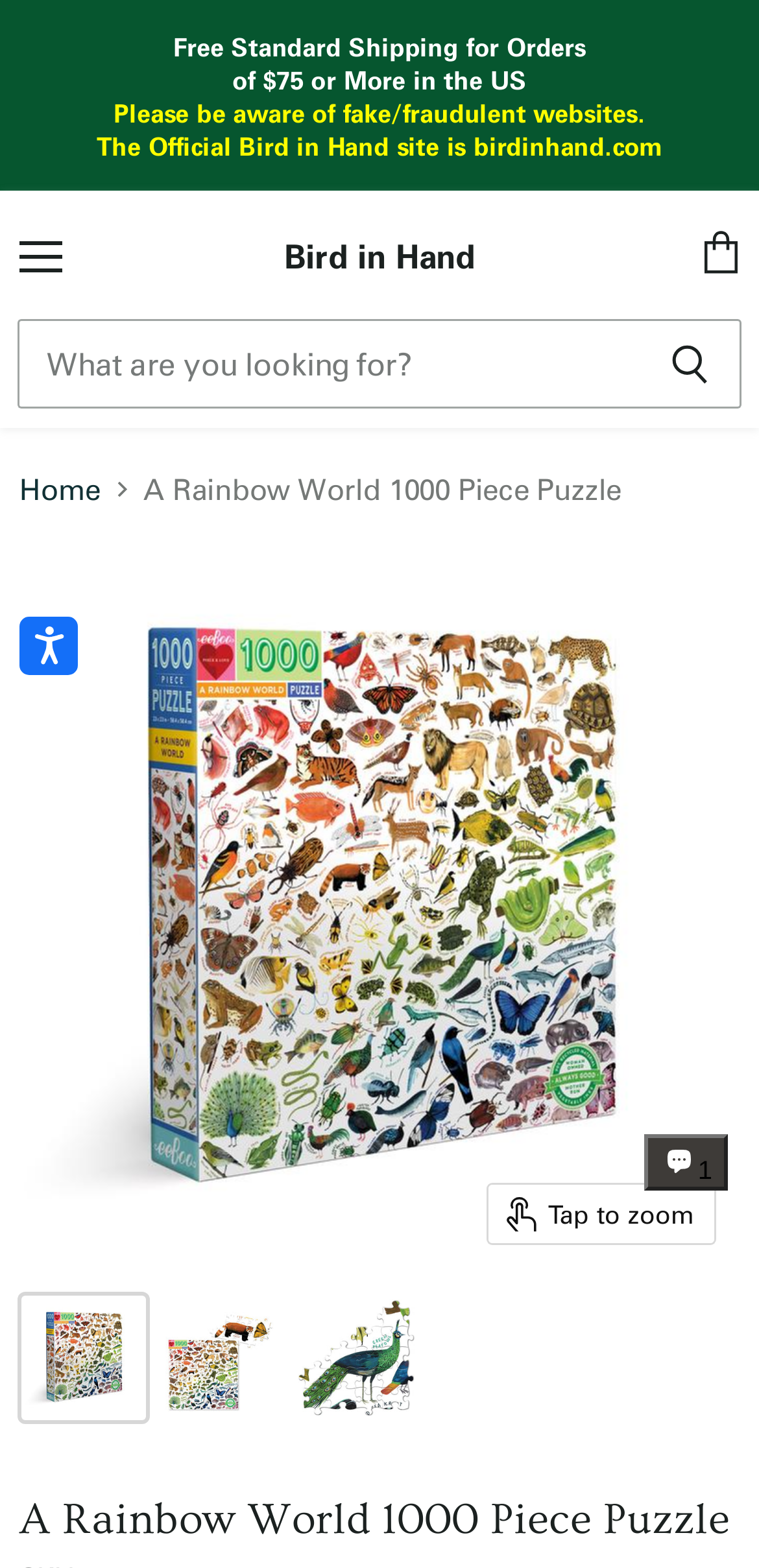Identify the bounding box coordinates for the region of the element that should be clicked to carry out the instruction: "Skip to content". The bounding box coordinates should be four float numbers between 0 and 1, i.e., [left, top, right, bottom].

[0.051, 0.062, 0.564, 0.119]